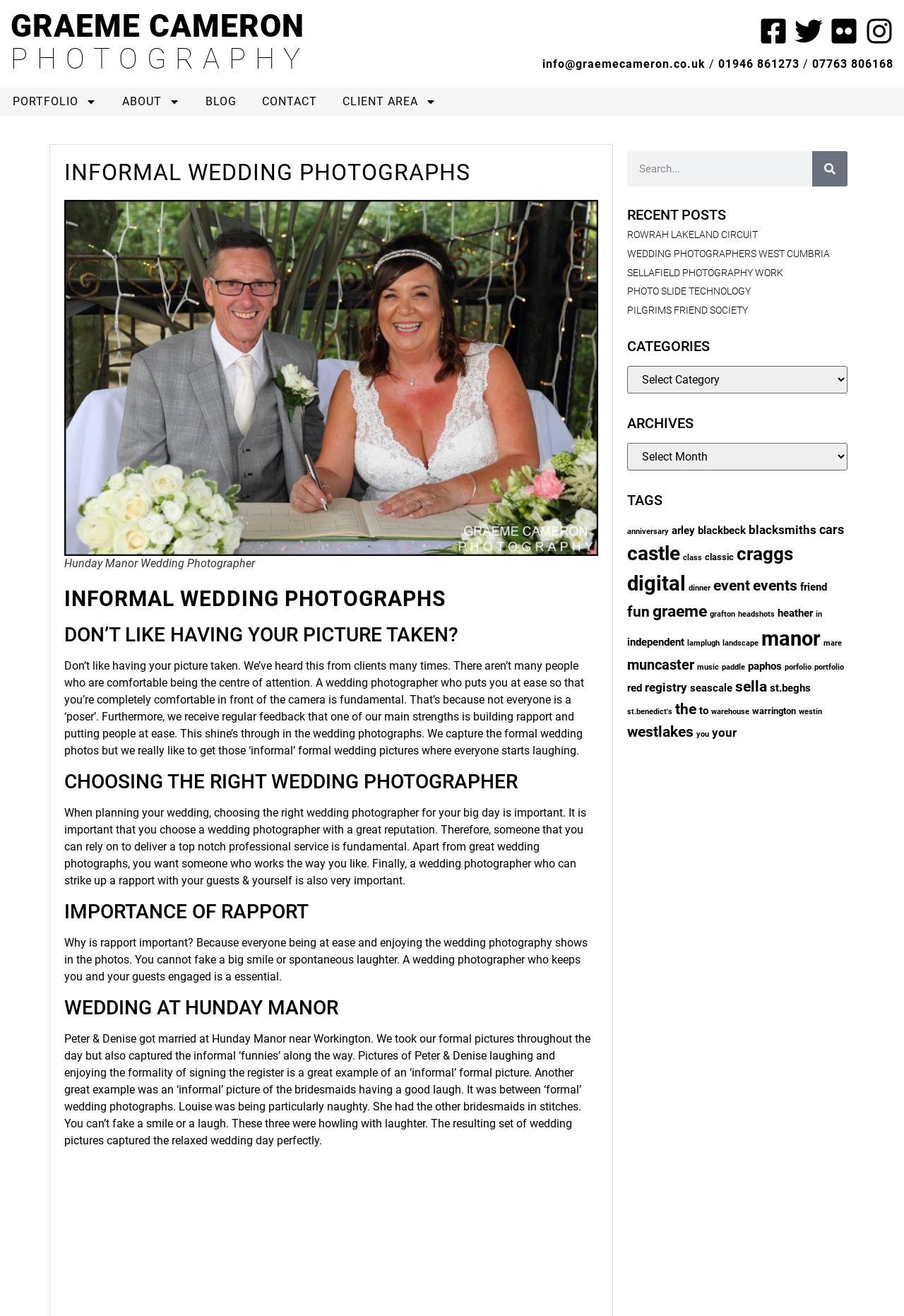Find and specify the bounding box coordinates that correspond to the clickable region for the instruction: "Search for something".

[0.694, 0.115, 0.938, 0.142]